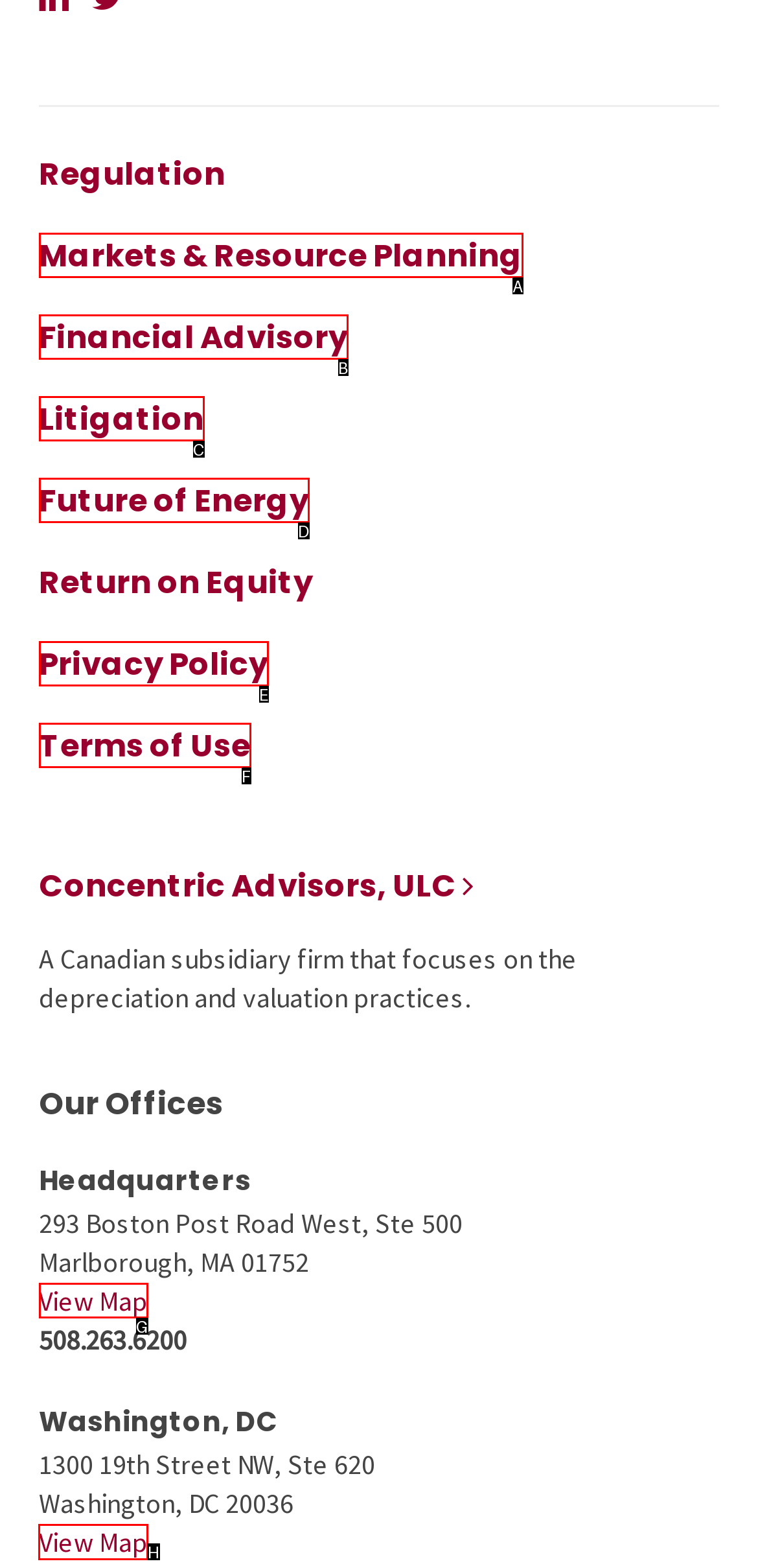Identify the correct UI element to click on to achieve the following task: View Map of Washington, DC Respond with the corresponding letter from the given choices.

H